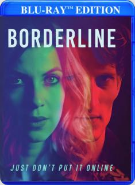Based on the image, give a detailed response to the question: What is the significance of the Blu-ray edition label?

The Blu-ray edition label at the top of the cover signifies its high-definition quality, appealing to collectors and movie enthusiasts alike.